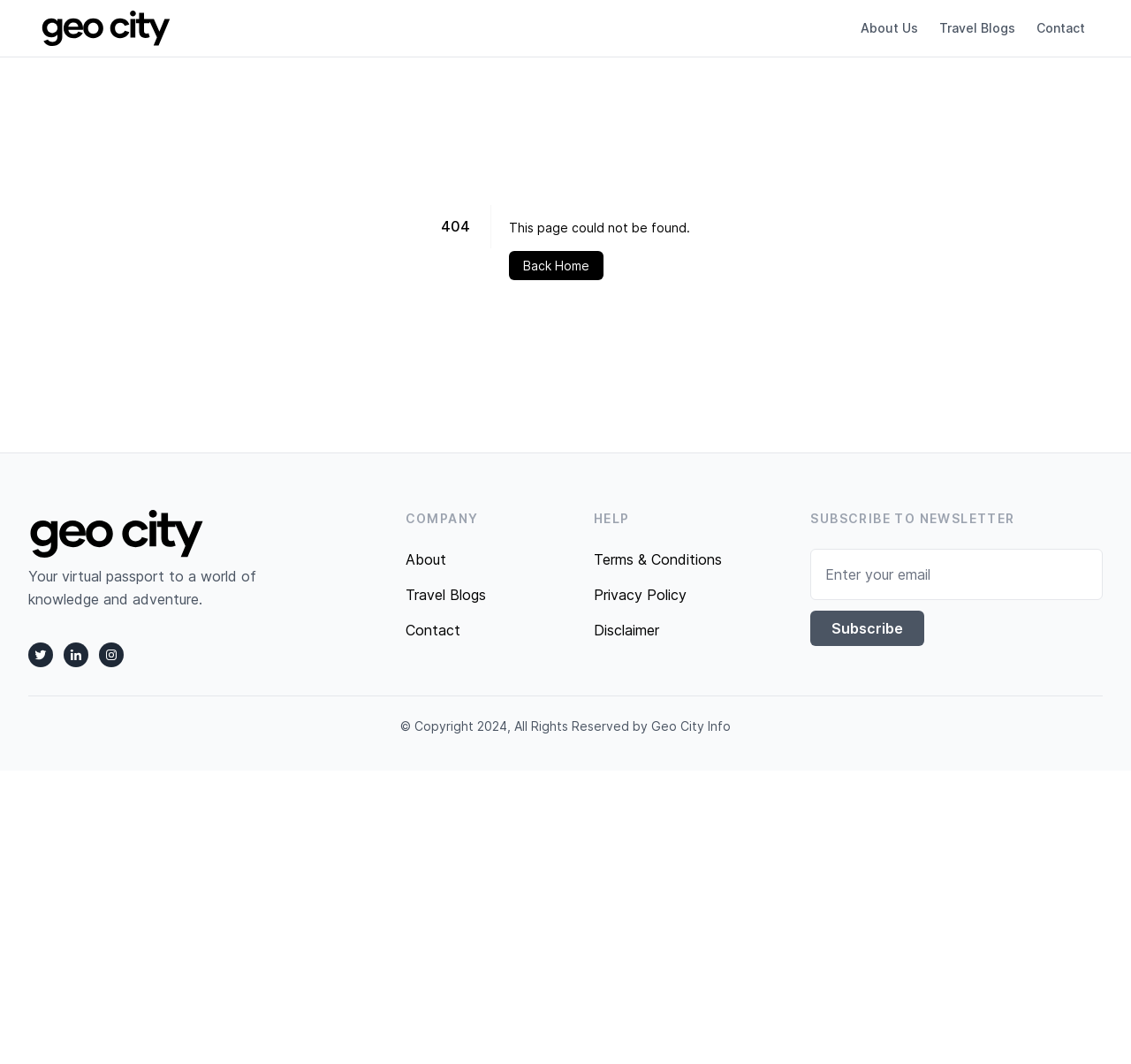Please determine the bounding box coordinates of the section I need to click to accomplish this instruction: "Click on Contact".

[0.907, 0.012, 0.969, 0.042]